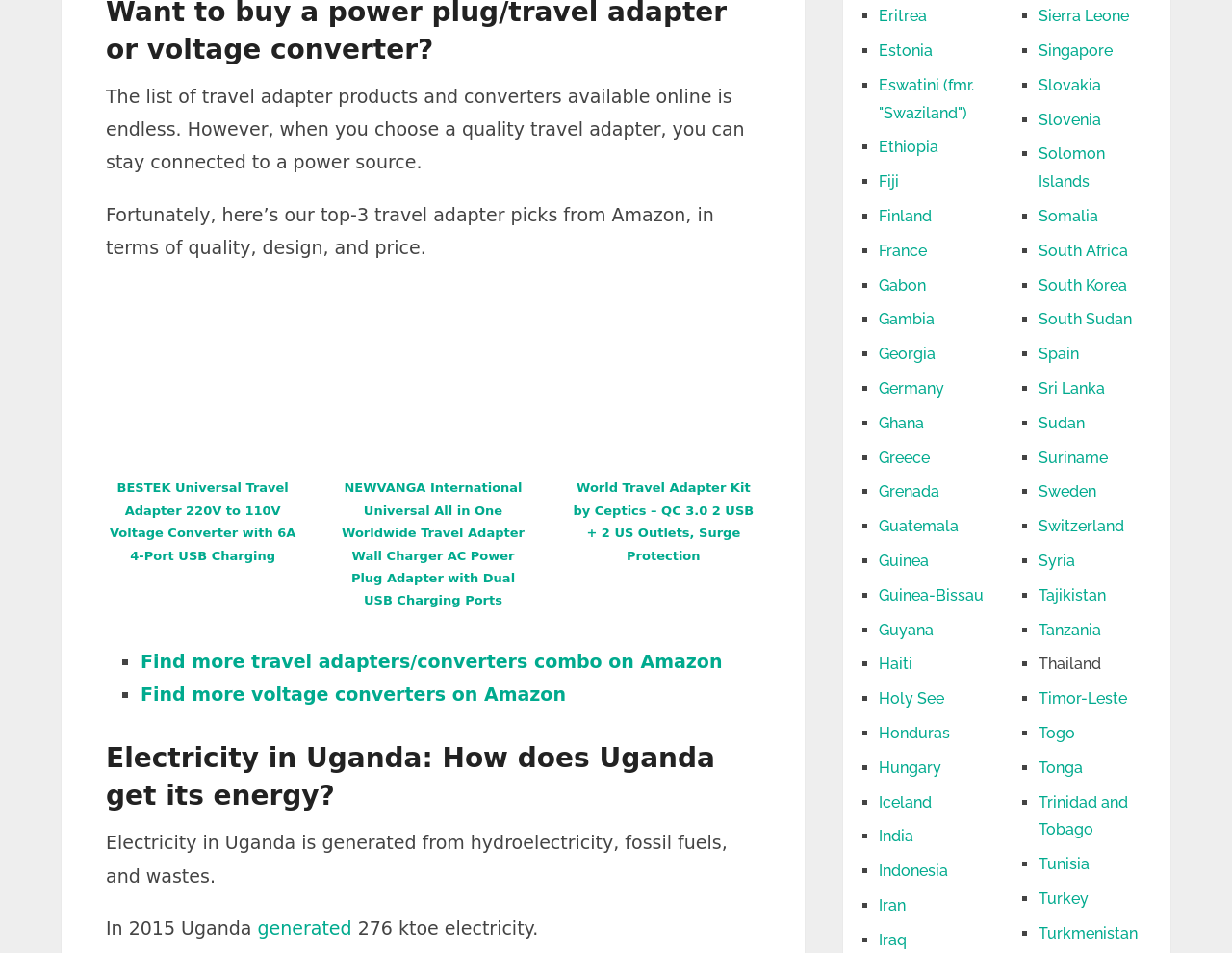How many travel adapter picks are mentioned?
Use the information from the image to give a detailed answer to the question.

The second paragraph mentions 'our top-3 travel adapter picks from Amazon' which implies that three travel adapter picks are mentioned.